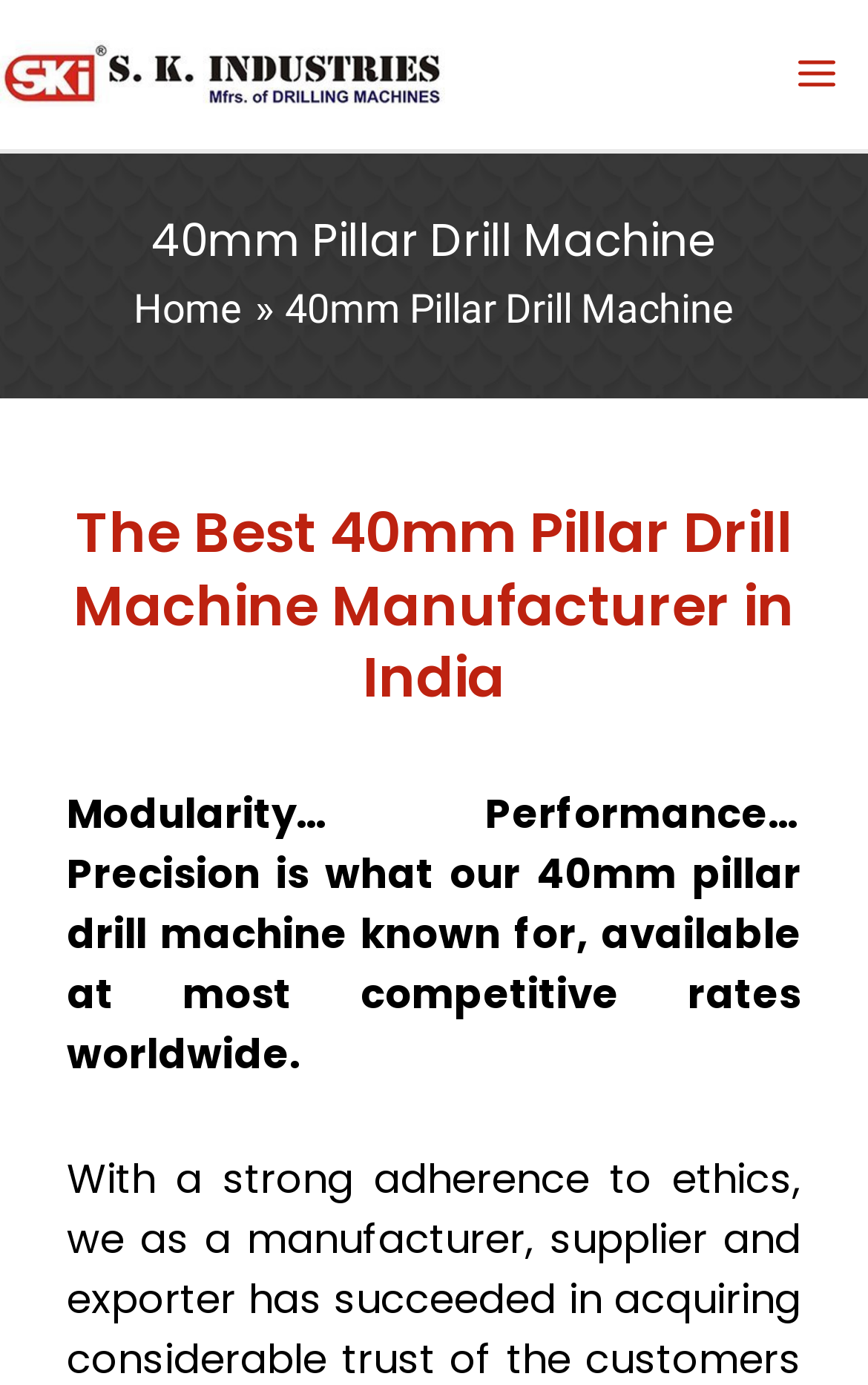What is the navigation element on the webpage?
Look at the image and answer the question using a single word or phrase.

Breadcrumbs